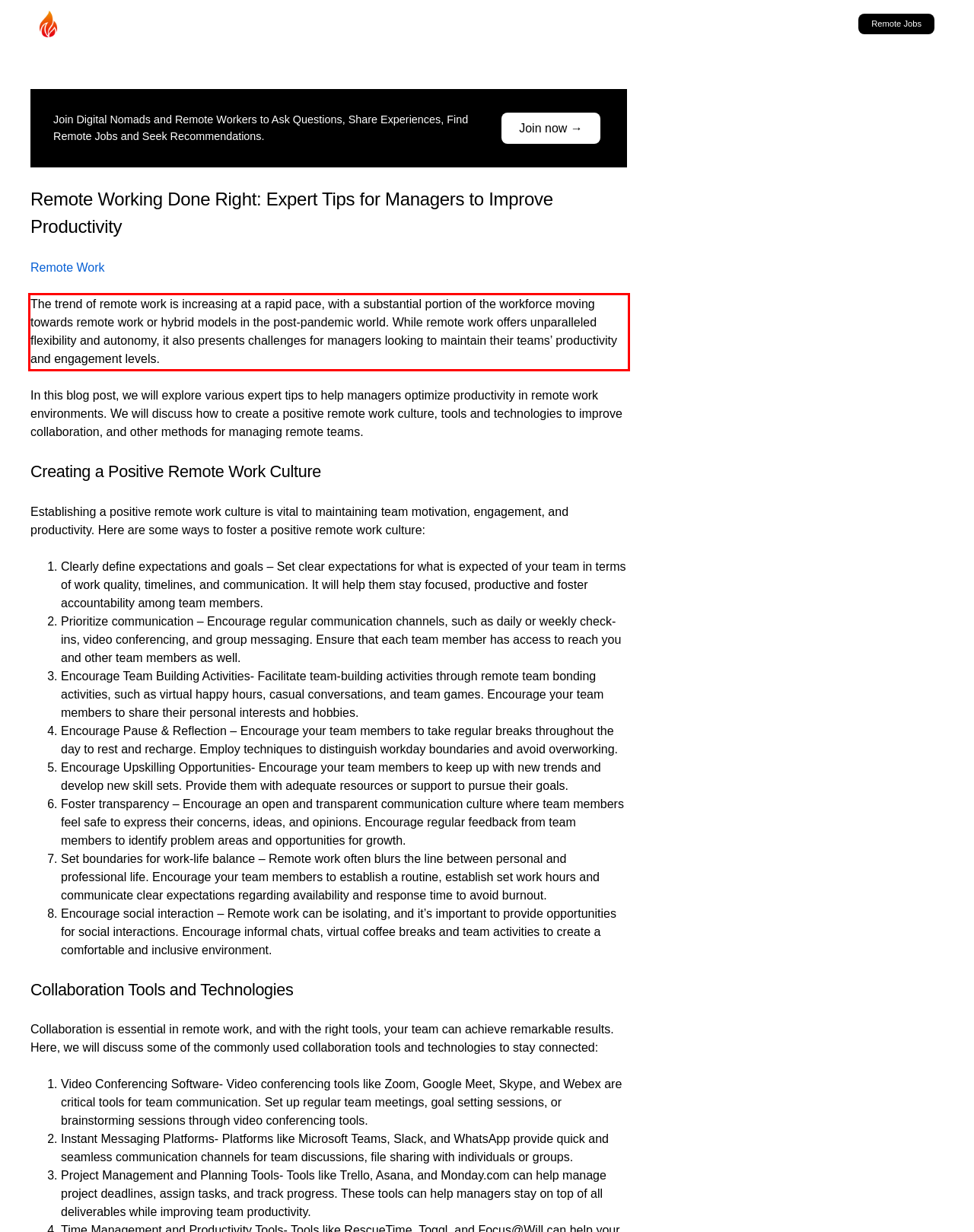Please extract the text content within the red bounding box on the webpage screenshot using OCR.

The trend of remote work is increasing at a rapid pace, with a substantial portion of the workforce moving towards remote work or hybrid models in the post-pandemic world. While remote work offers unparalleled flexibility and autonomy, it also presents challenges for managers looking to maintain their teams’ productivity and engagement levels.